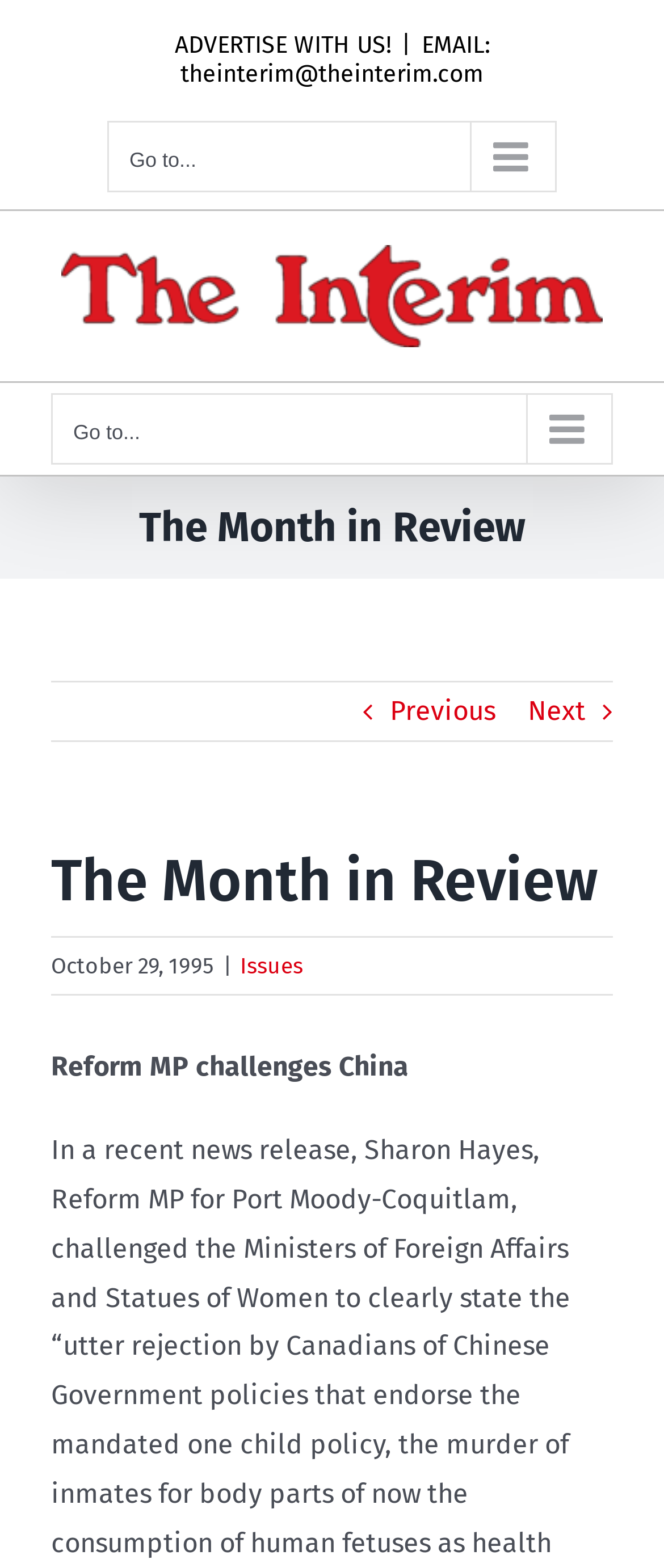Provide the bounding box coordinates for the specified HTML element described in this description: "alt="The Interim Logo"". The coordinates should be four float numbers ranging from 0 to 1, in the format [left, top, right, bottom].

[0.092, 0.156, 0.908, 0.221]